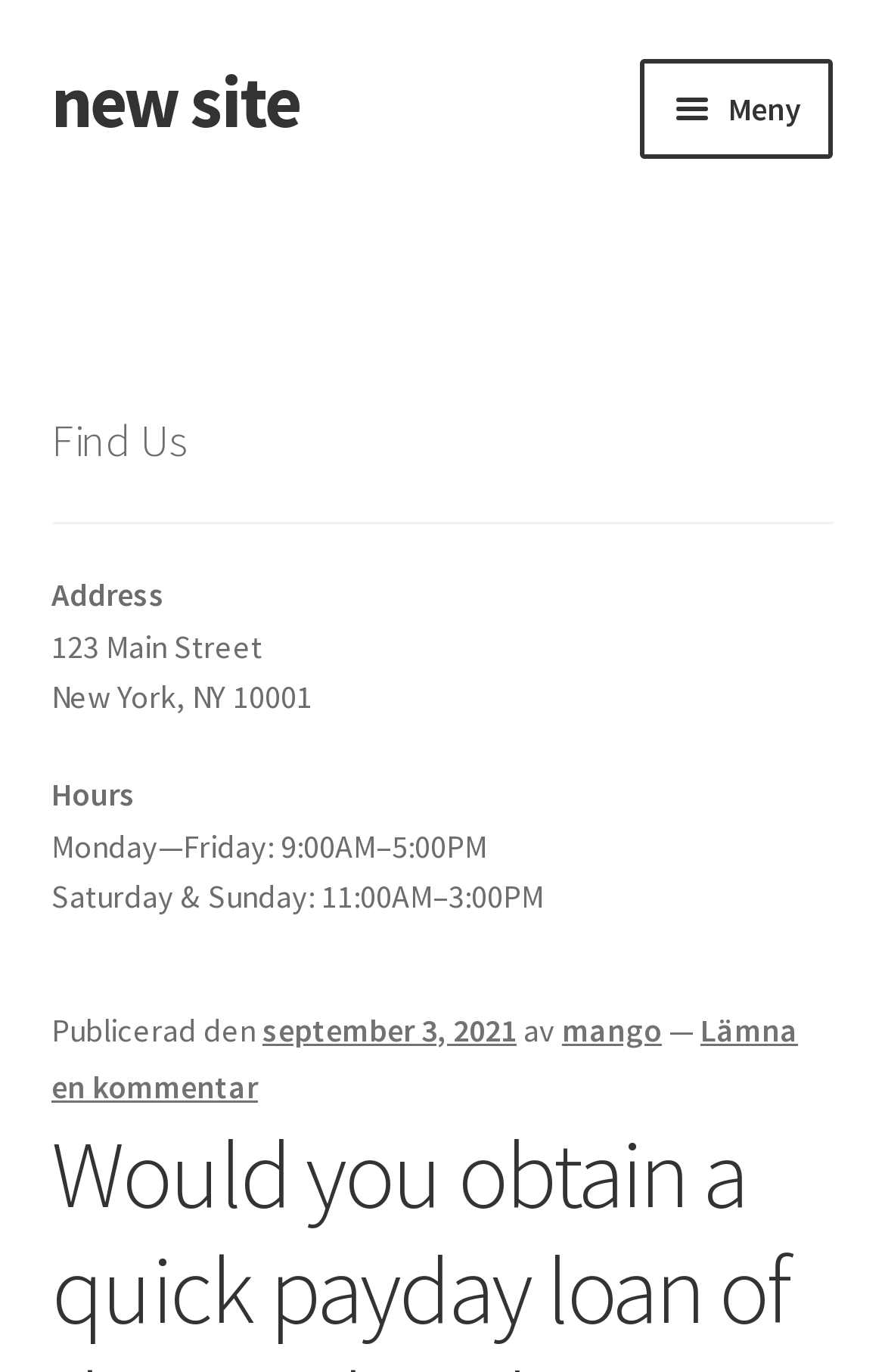Locate the bounding box of the UI element with the following description: "september 3, 2021september 3, 2021".

[0.297, 0.735, 0.584, 0.765]